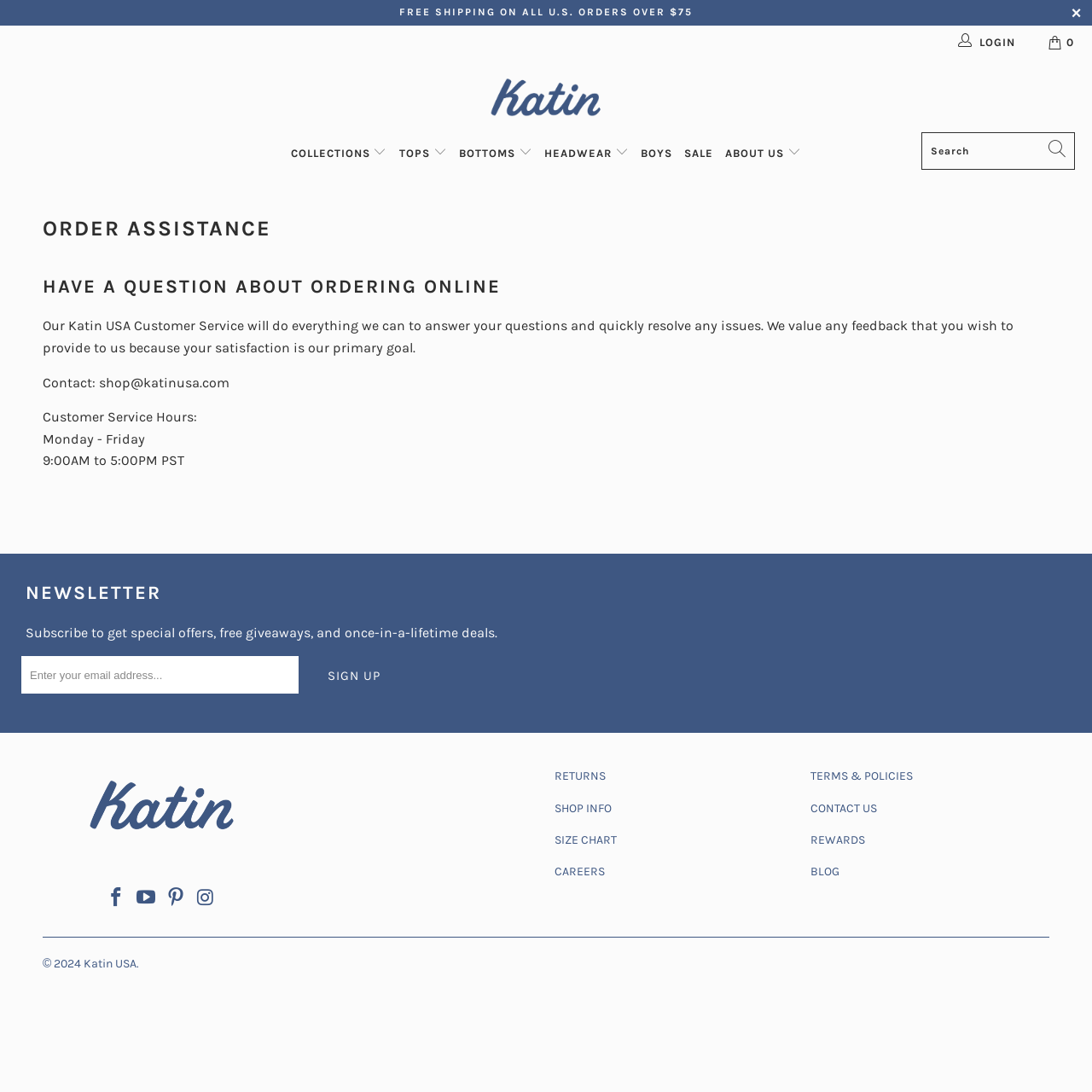Predict the bounding box for the UI component with the following description: "SIZE CHART".

[0.508, 0.763, 0.565, 0.776]